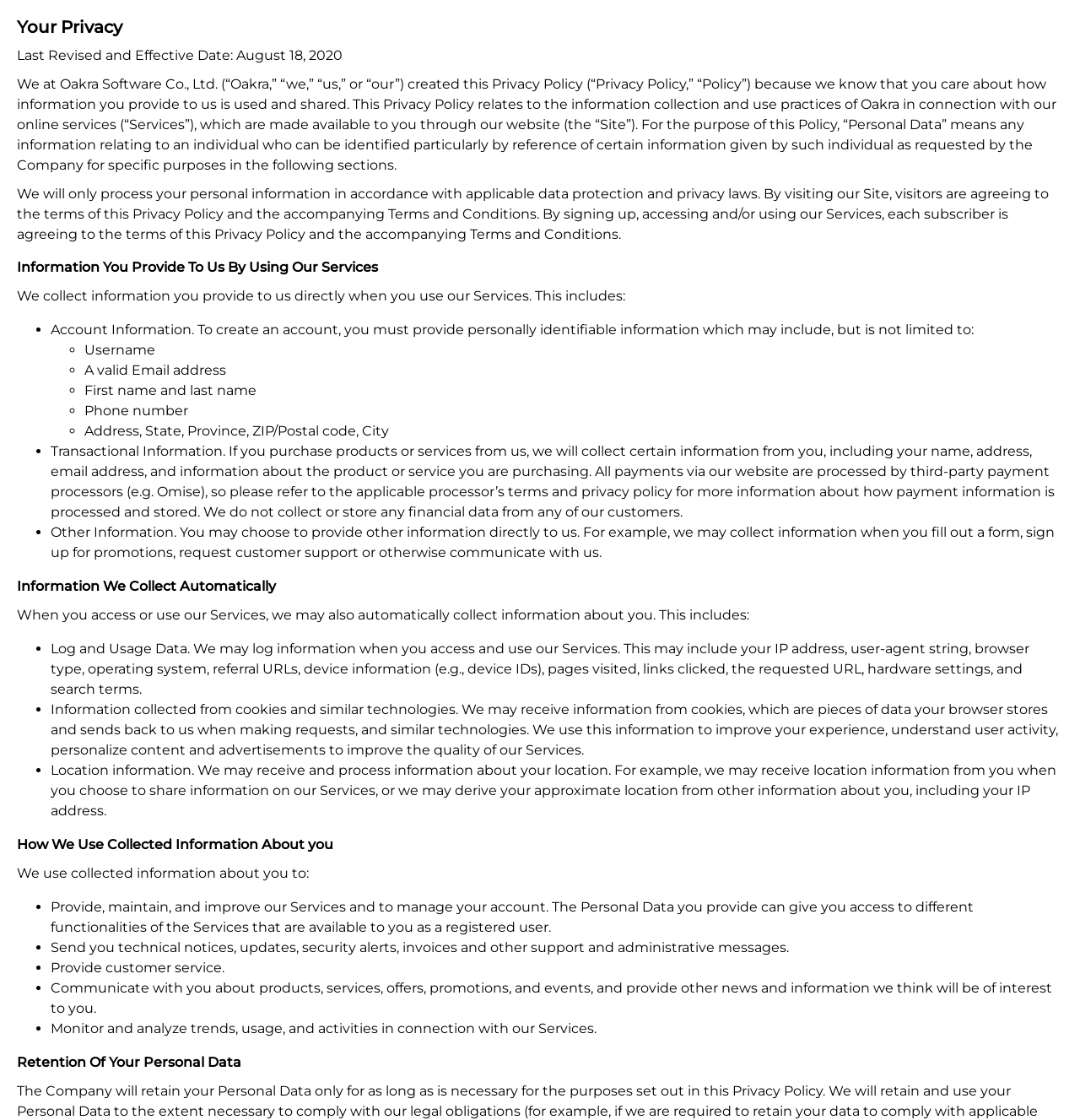Answer briefly with one word or phrase:
What is the purpose of collecting location information?

To improve services and personalize content